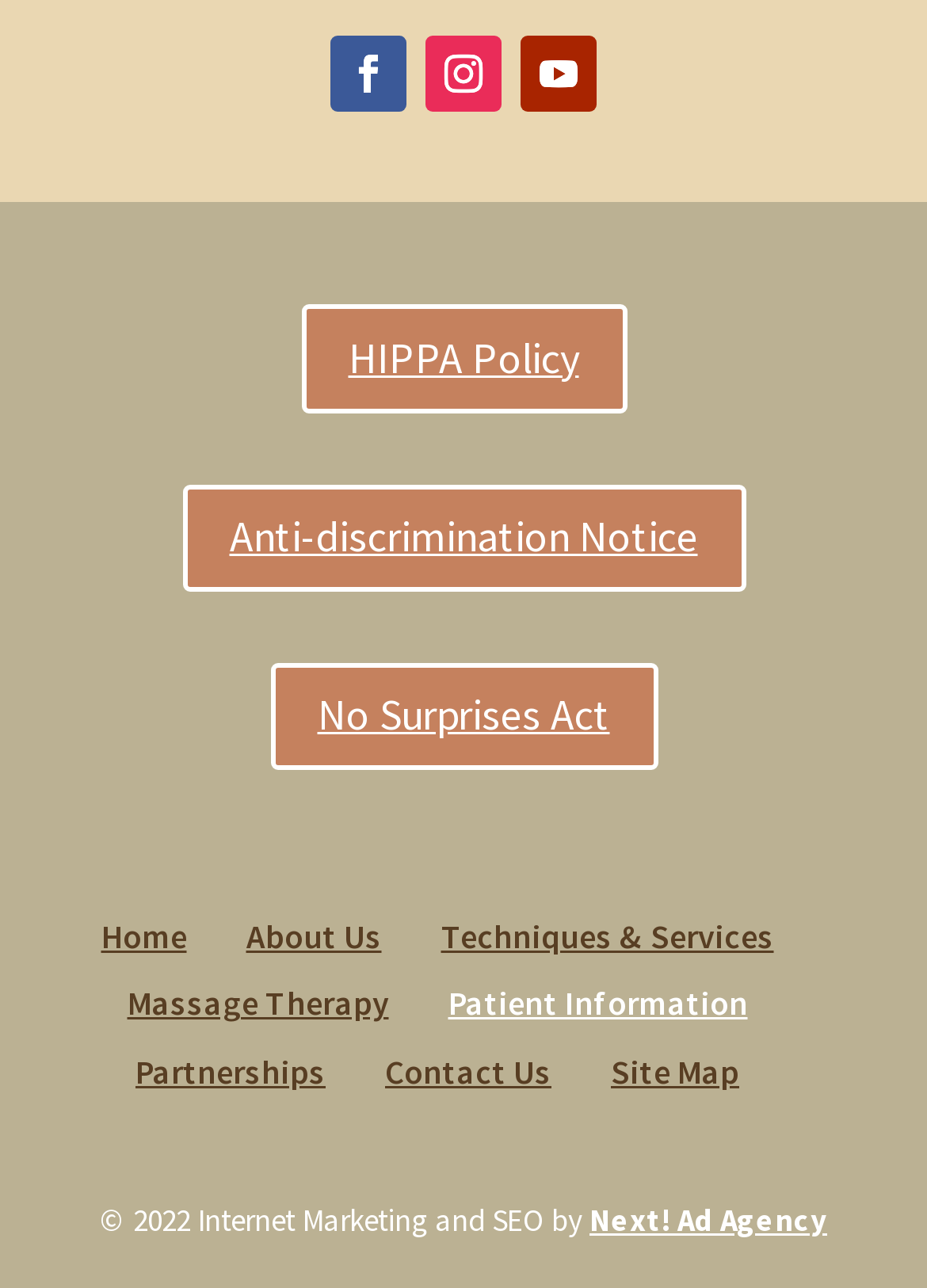Answer the question below in one word or phrase:
What is the first link on the top?

HIPPA Policy